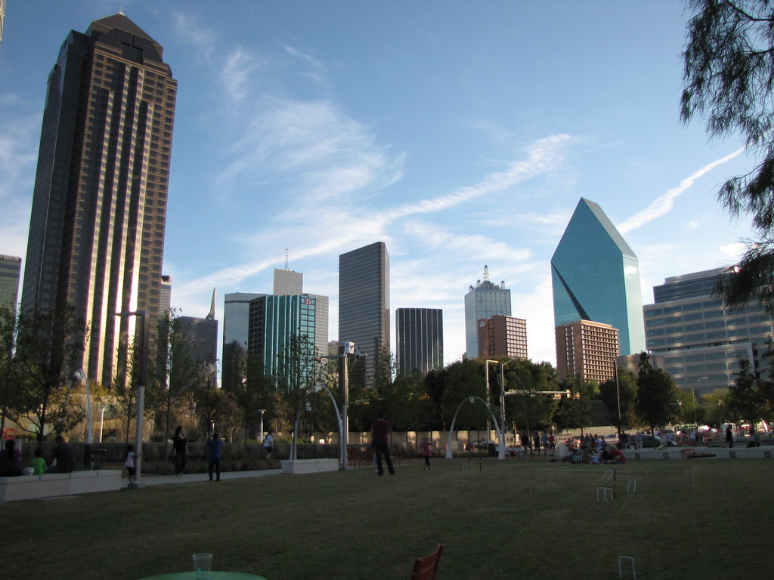What color is the triangular building?
Based on the visual details in the image, please answer the question thoroughly.

The caption specifically mentions the distinctive blue triangular building that adds character to the city's skyline, making it easy to identify its color.